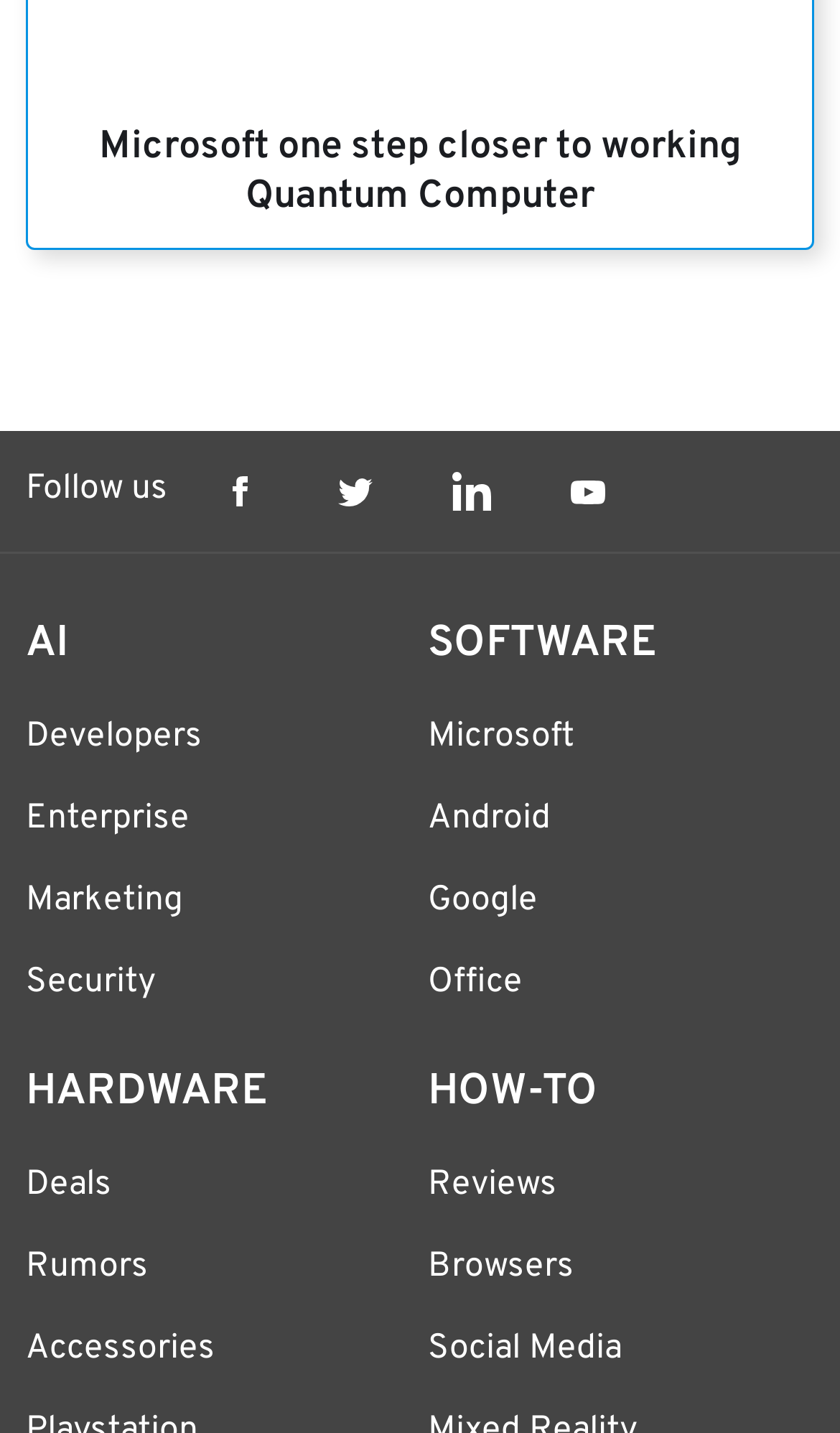Show the bounding box coordinates for the element that needs to be clicked to execute the following instruction: "Explore AI". Provide the coordinates in the form of four float numbers between 0 and 1, i.e., [left, top, right, bottom].

[0.031, 0.434, 0.491, 0.464]